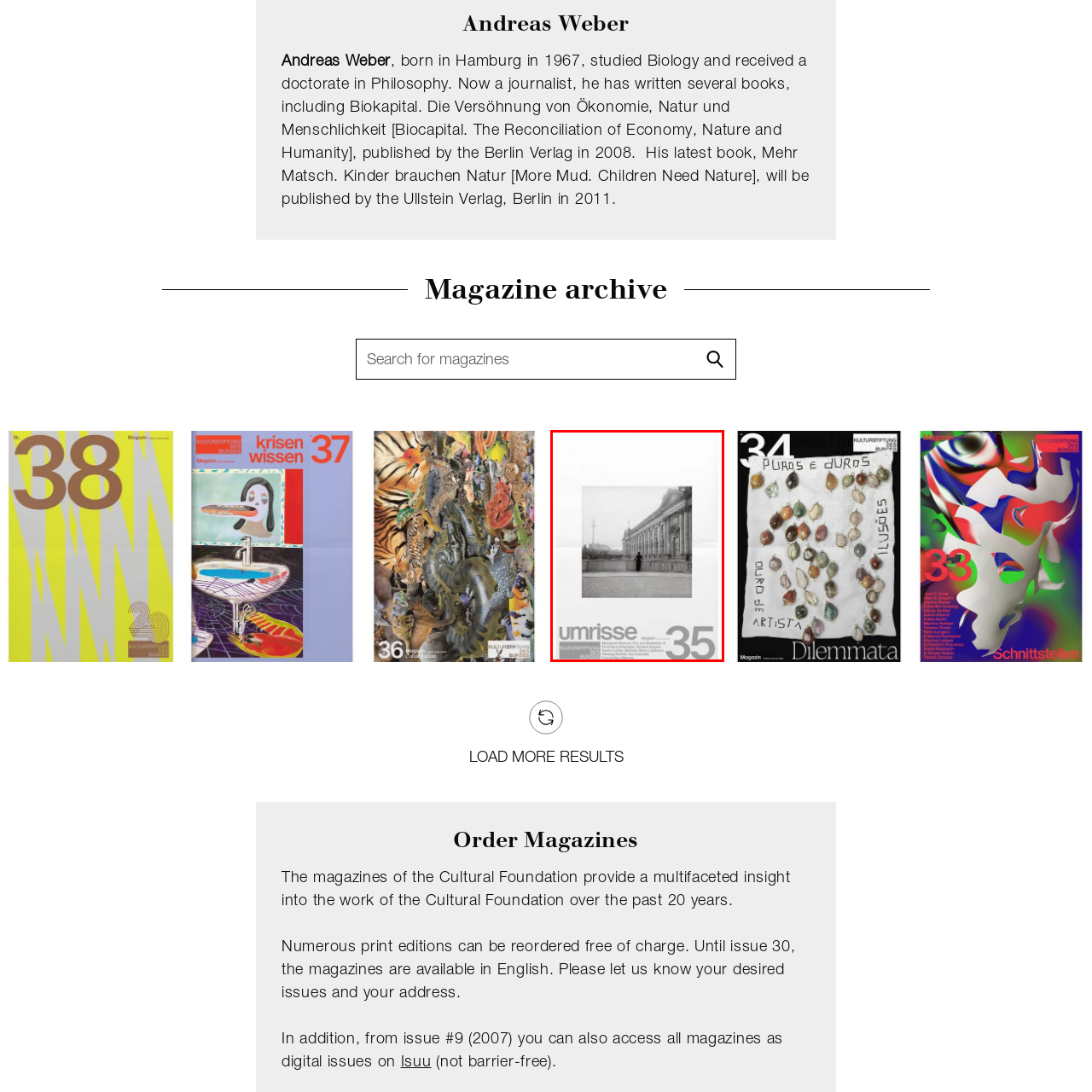Refer to the section enclosed in the red box, What is the location of the landmark tower? Please answer briefly with a single word or phrase.

Berlin